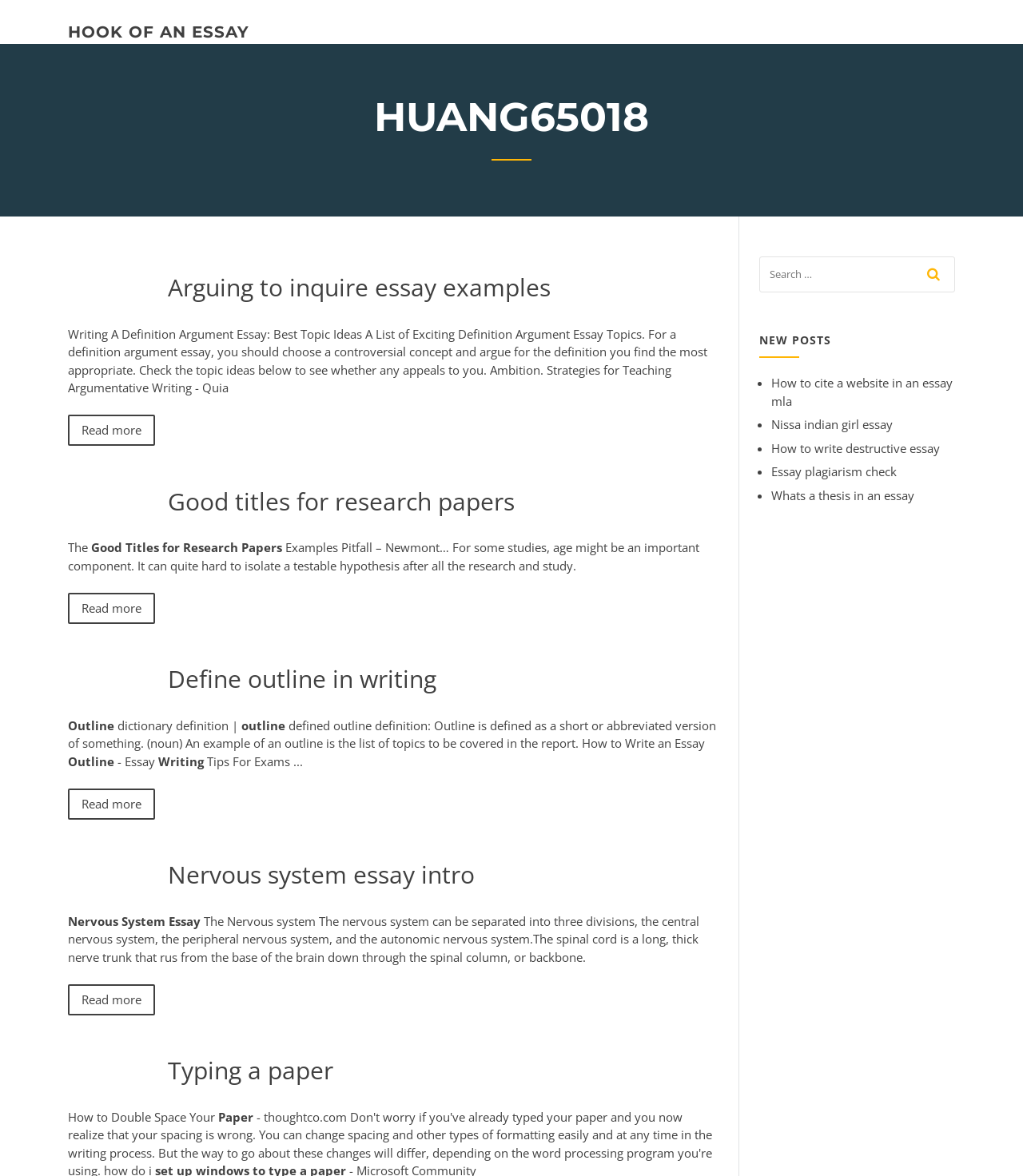Please identify the bounding box coordinates of the area I need to click to accomplish the following instruction: "Click the '桂林' link".

None